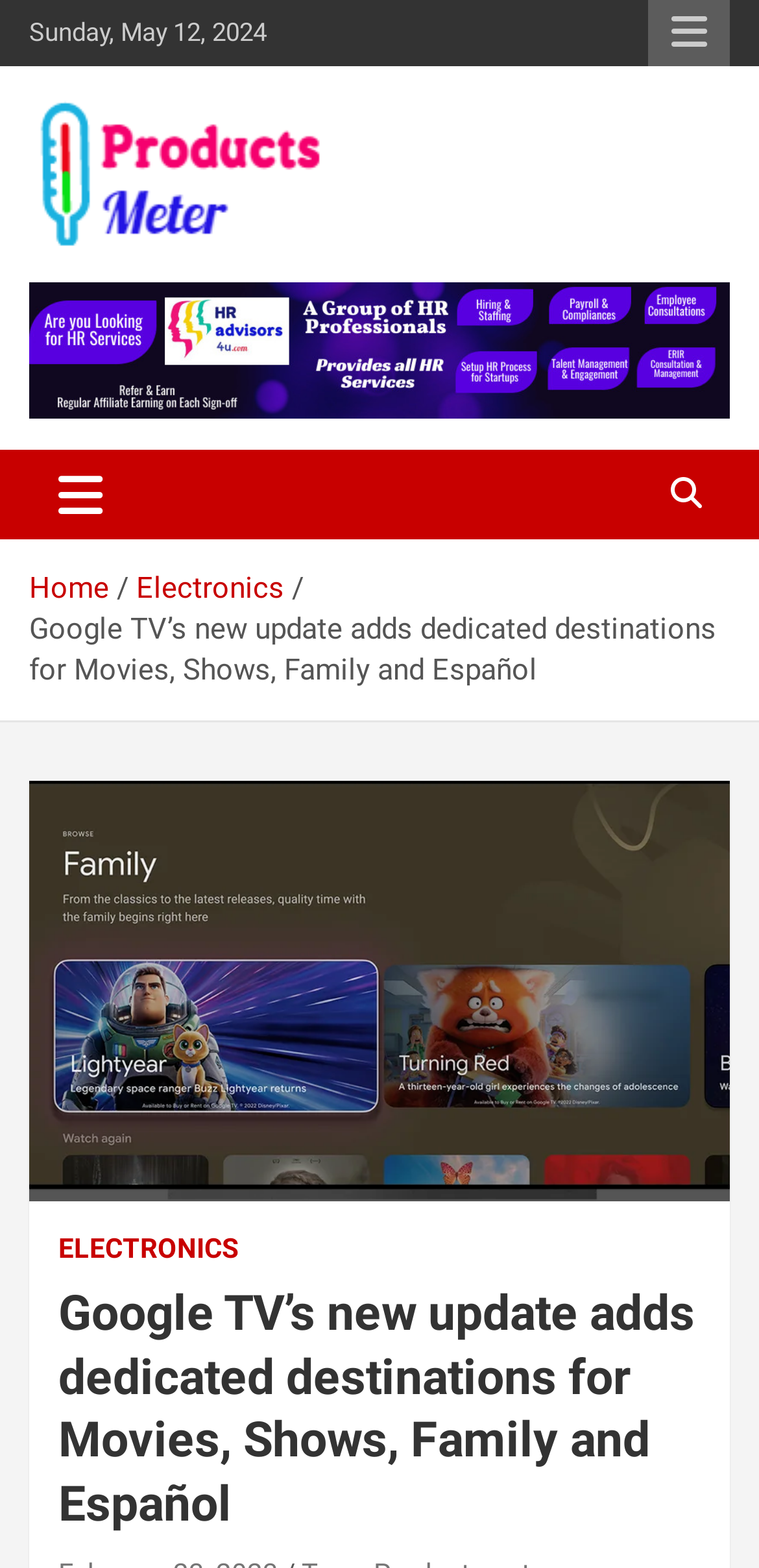Based on the provided description, "productsmeter.com", find the bounding box of the corresponding UI element in the screenshot.

[0.038, 0.163, 0.713, 0.206]